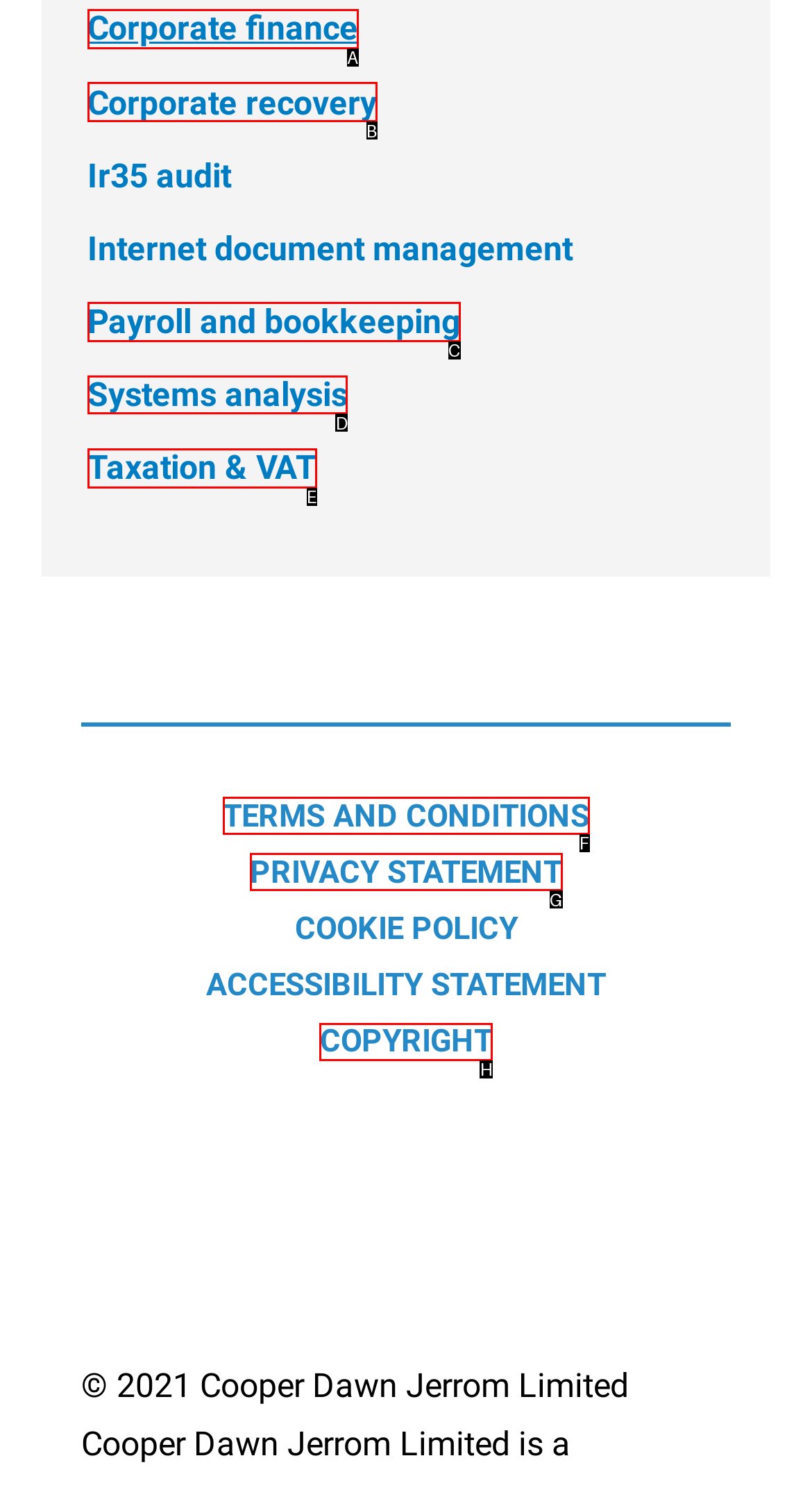Select the appropriate HTML element that needs to be clicked to execute the following task: Access systems analysis services. Respond with the letter of the option.

D